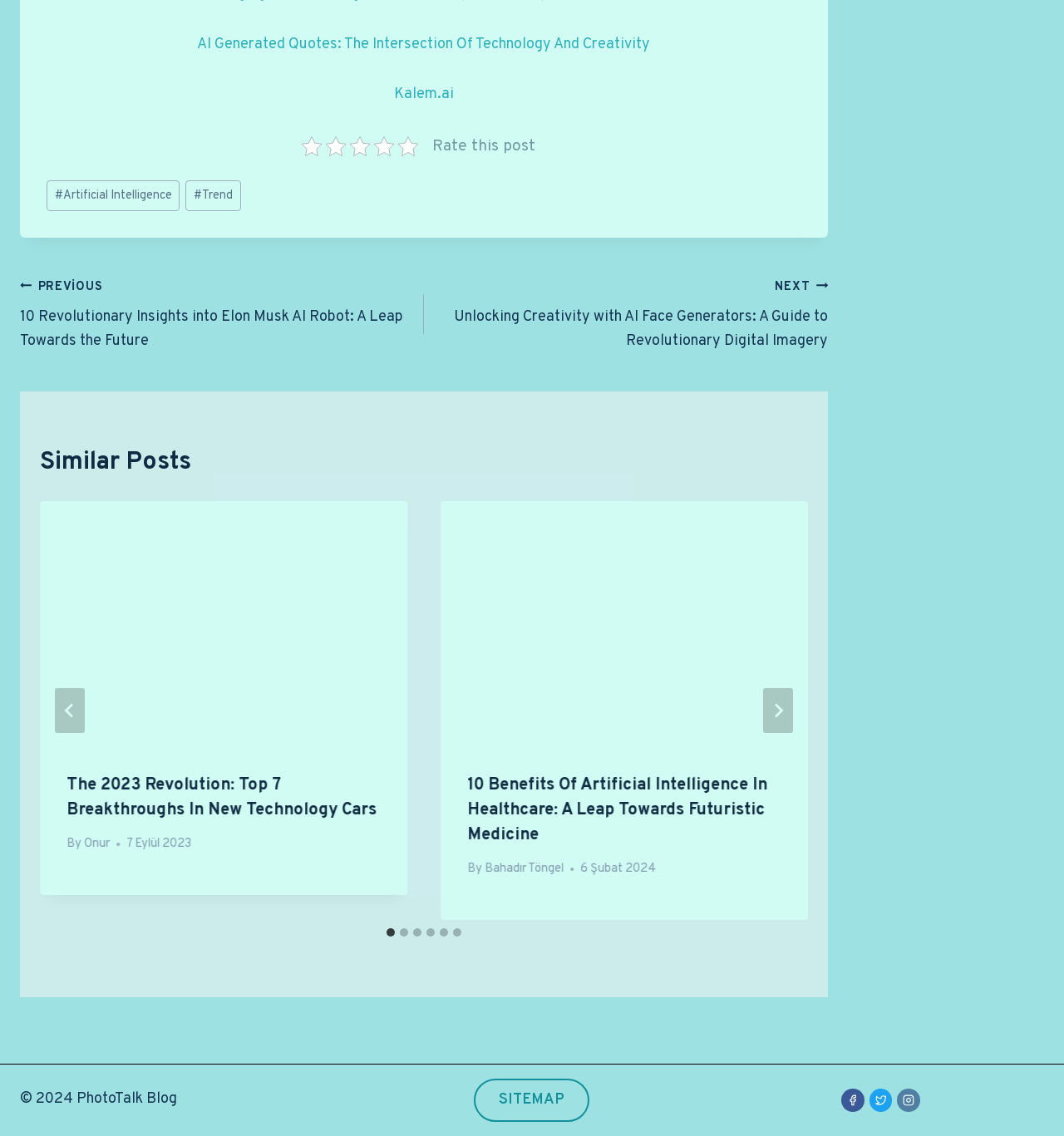What is the name of the blog?
Examine the image and give a concise answer in one word or a short phrase.

PhotoTalk Blog